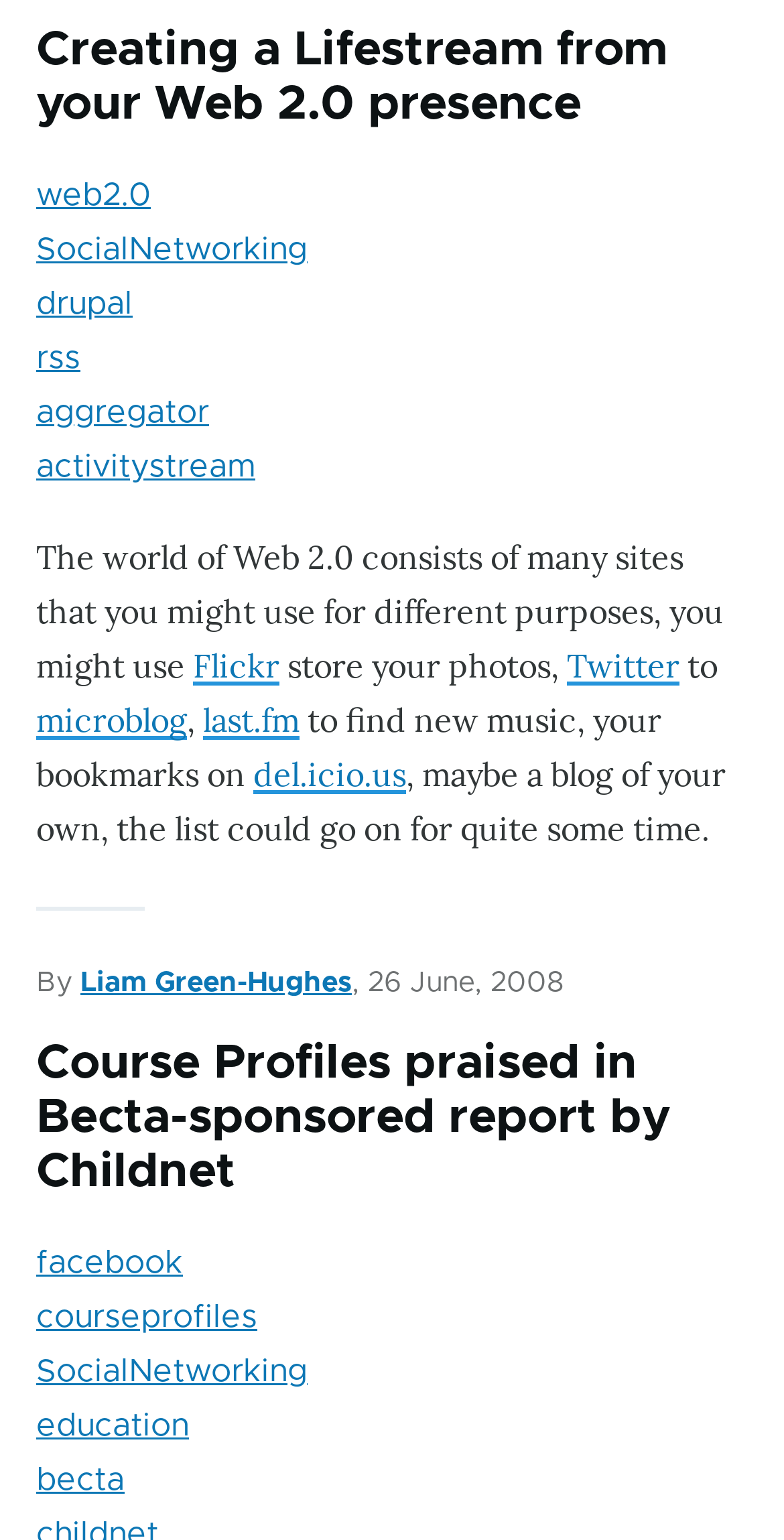Find the bounding box coordinates for the area that must be clicked to perform this action: "Click Register".

None